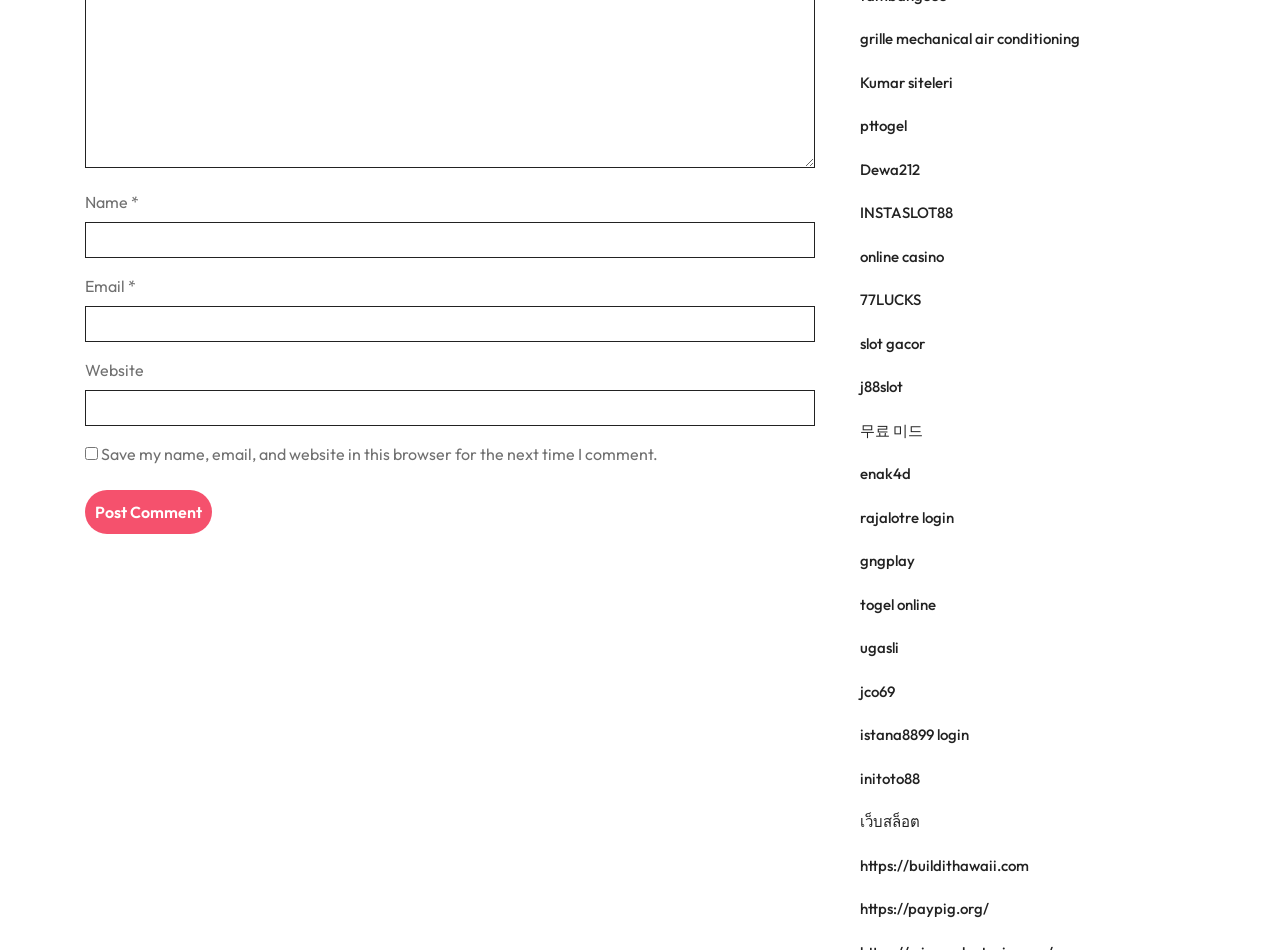What is the purpose of the checkbox?
Examine the image and give a concise answer in one word or a short phrase.

Save comment info